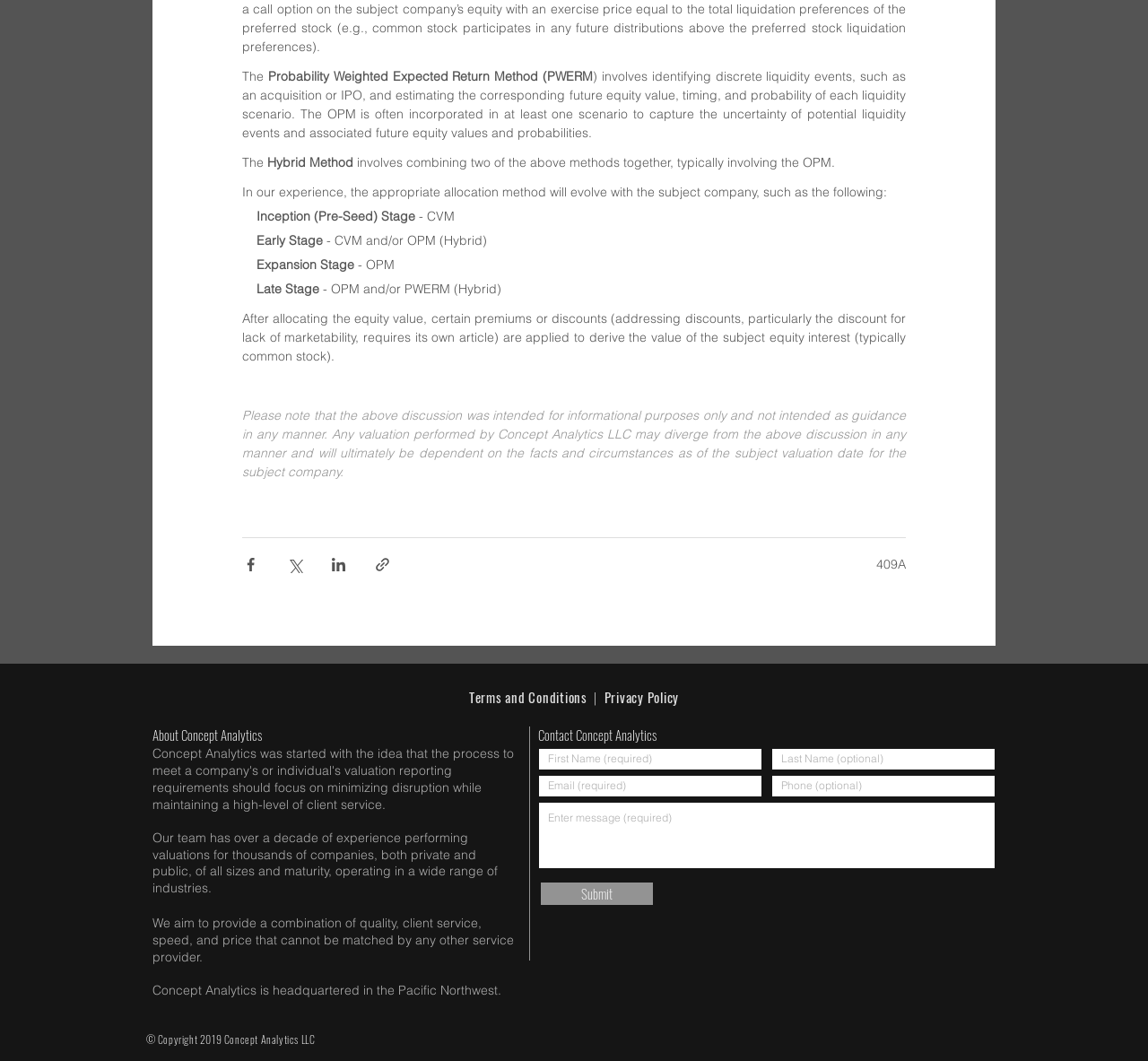What is the Probability Weighted Expected Return Method?
Please provide a detailed answer to the question.

The question is asking about the definition of PWERM, which is mentioned in the first StaticText element on the webpage. The text describes PWERM as a method that involves identifying discrete liquidity events and estimating the corresponding future equity value, timing, and probability of each liquidity scenario.